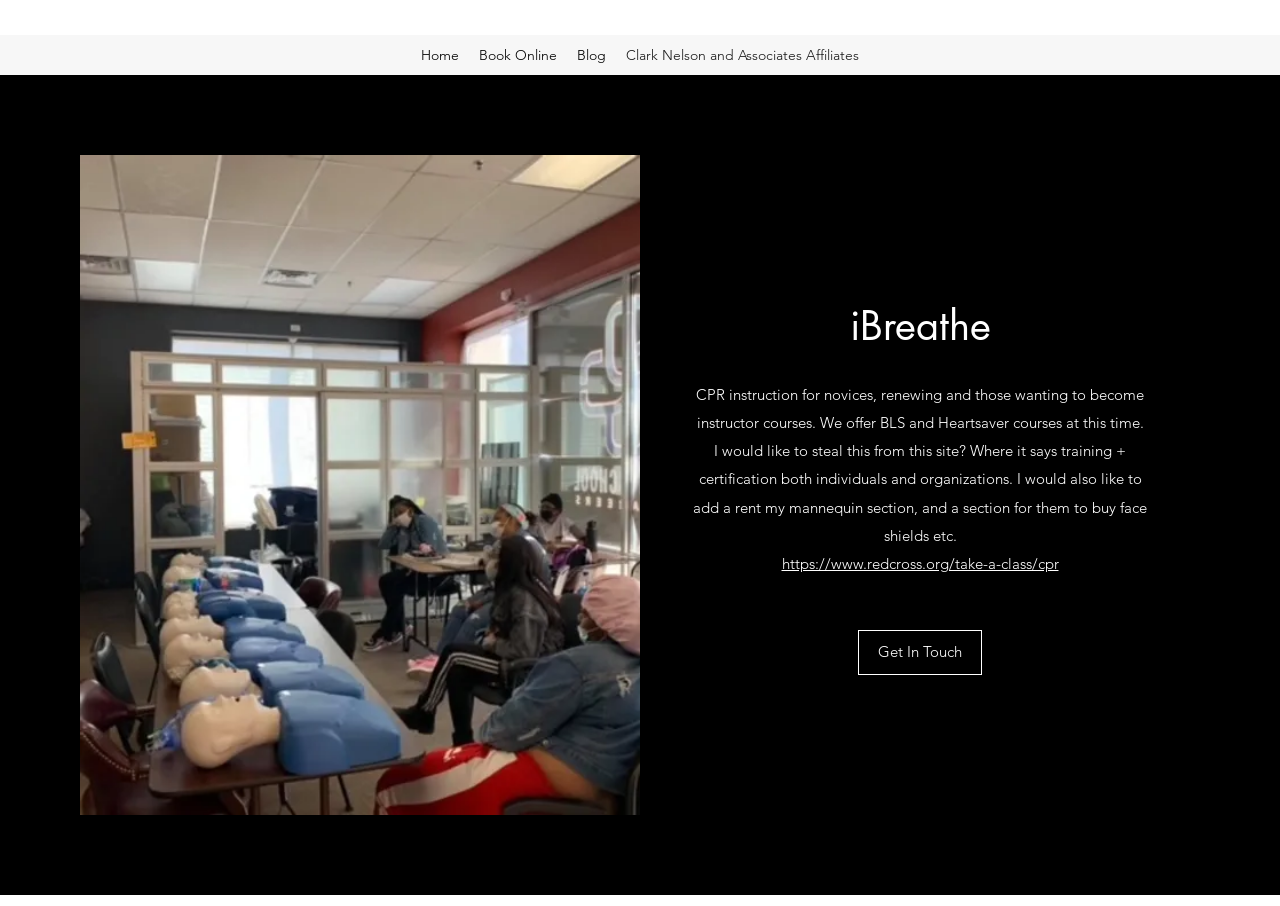What is the main topic of the webpage?
Please give a detailed answer to the question using the information shown in the image.

The webpage has an image of CPR students, and the heading 'iBreathe' is followed by a description of CPR instruction and certification courses, indicating that the main topic of the webpage is CPR instruction.